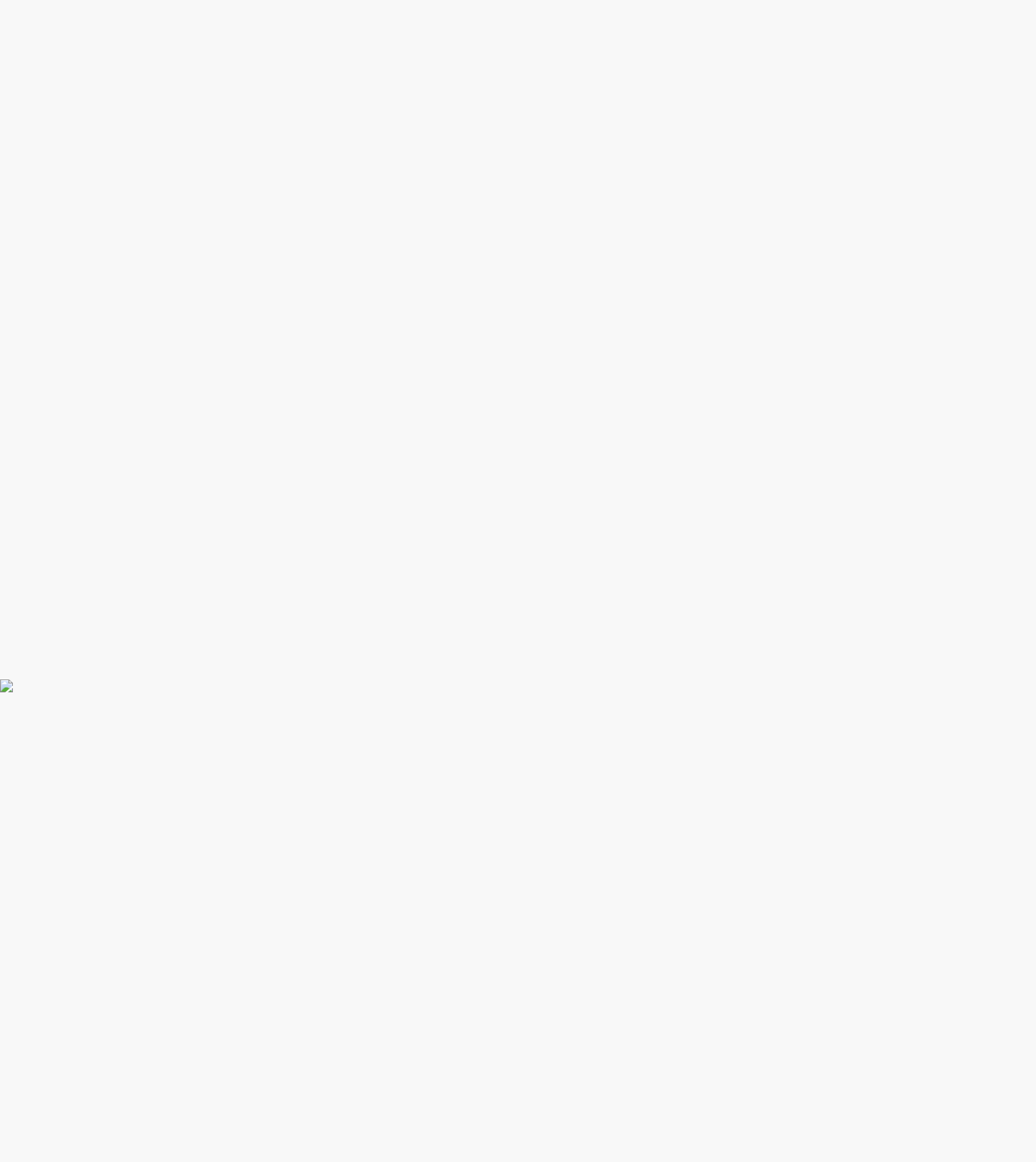Please determine the bounding box coordinates for the element that should be clicked to follow these instructions: "View SolidRun hardware".

[0.771, 0.768, 0.832, 0.799]